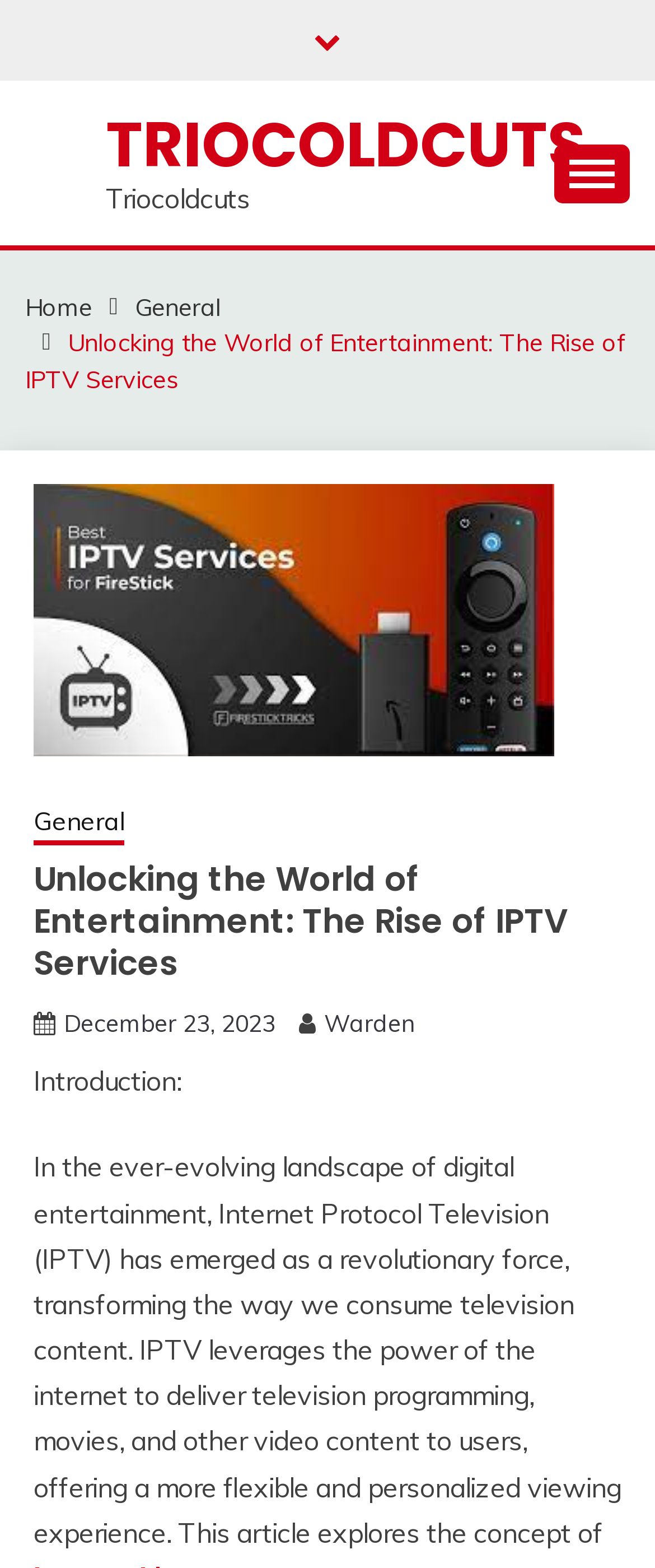What is the date of the current article?
Answer the question in a detailed and comprehensive manner.

I found the date by looking at the section below the article title, where I found a link 'December 23, 2023' which indicates the date of the current article.